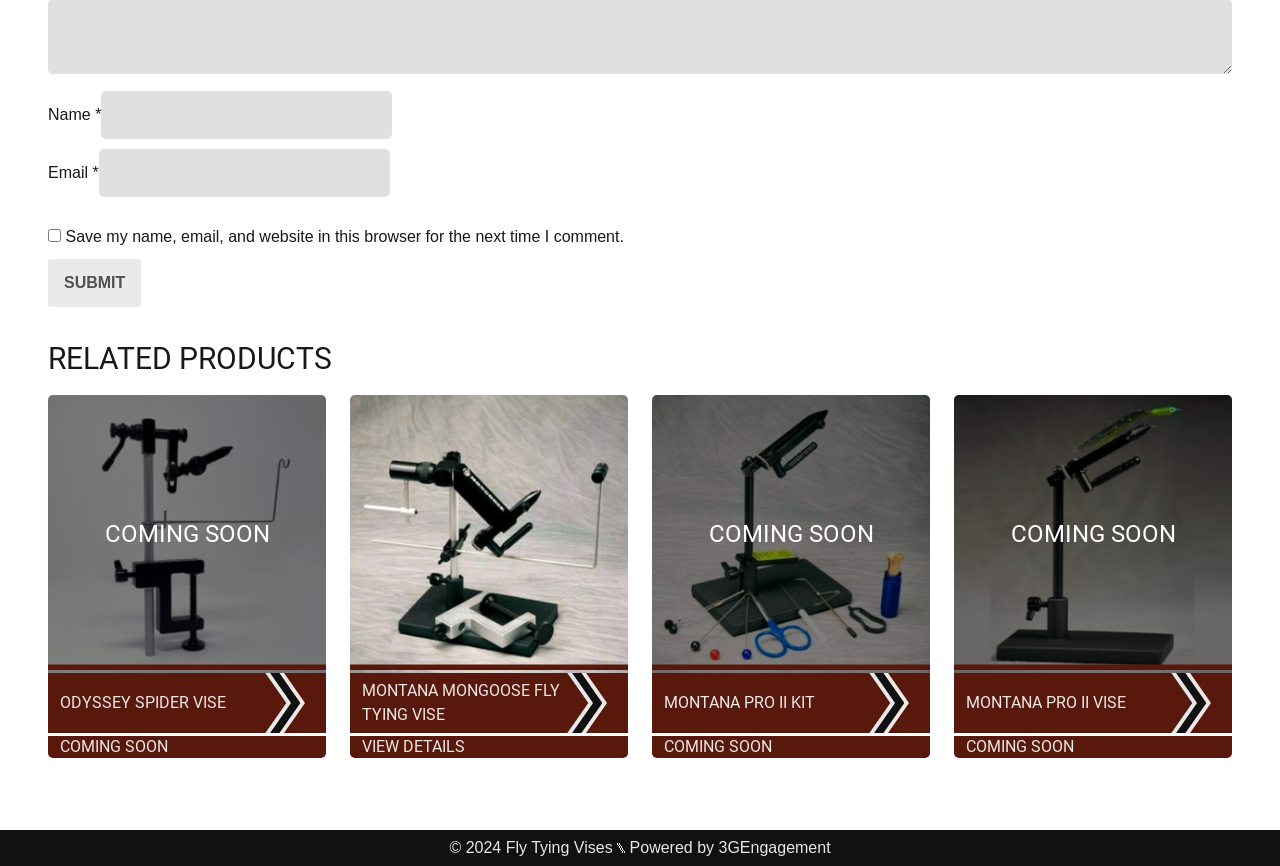Using the element description provided, determine the bounding box coordinates in the format (top-left x, top-left y, bottom-right x, bottom-right y). Ensure that all values are floating point numbers between 0 and 1. Element description: 3GEngagement

[0.561, 0.968, 0.649, 0.988]